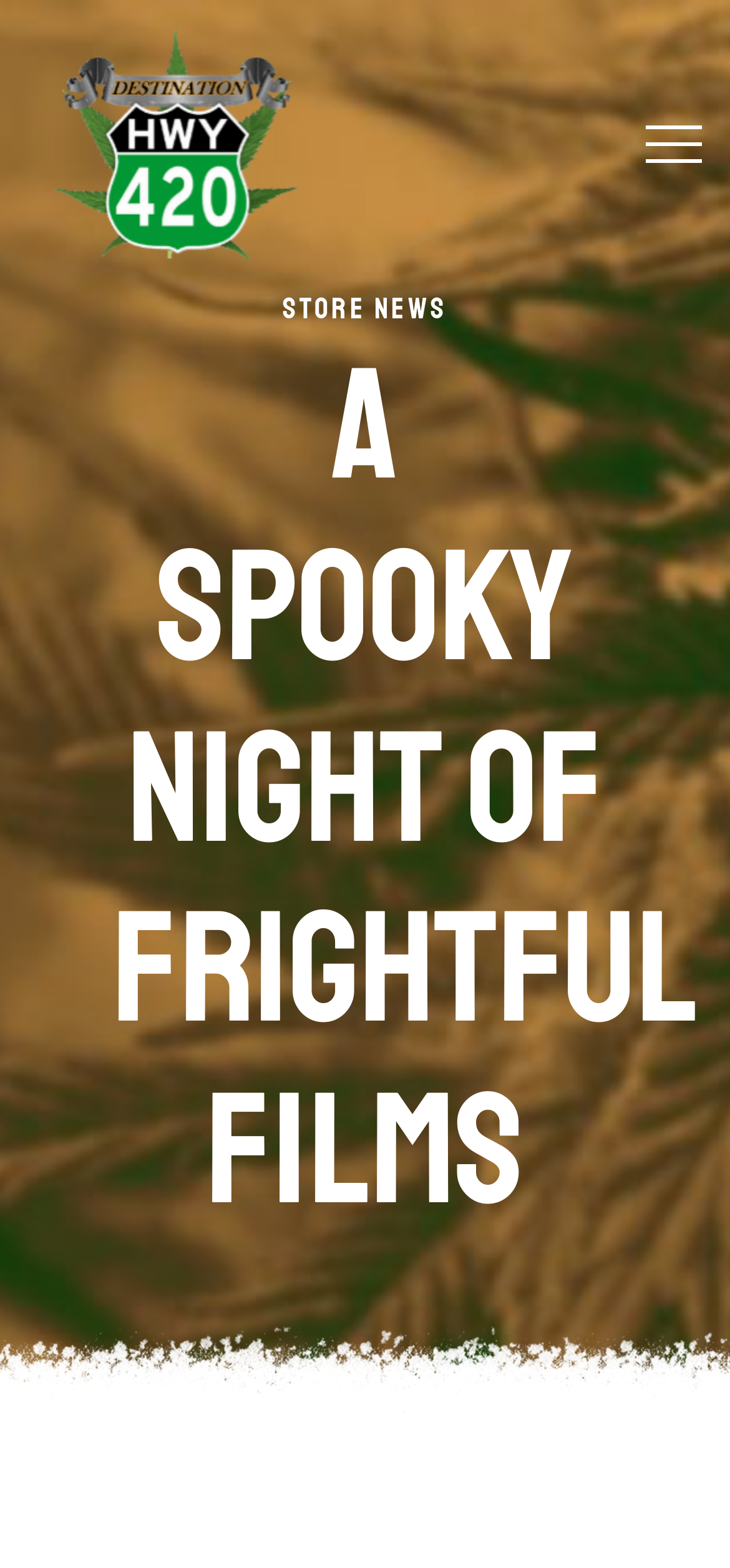Pinpoint the bounding box coordinates of the clickable element to carry out the following instruction: "open menu."

[0.885, 0.074, 0.962, 0.109]